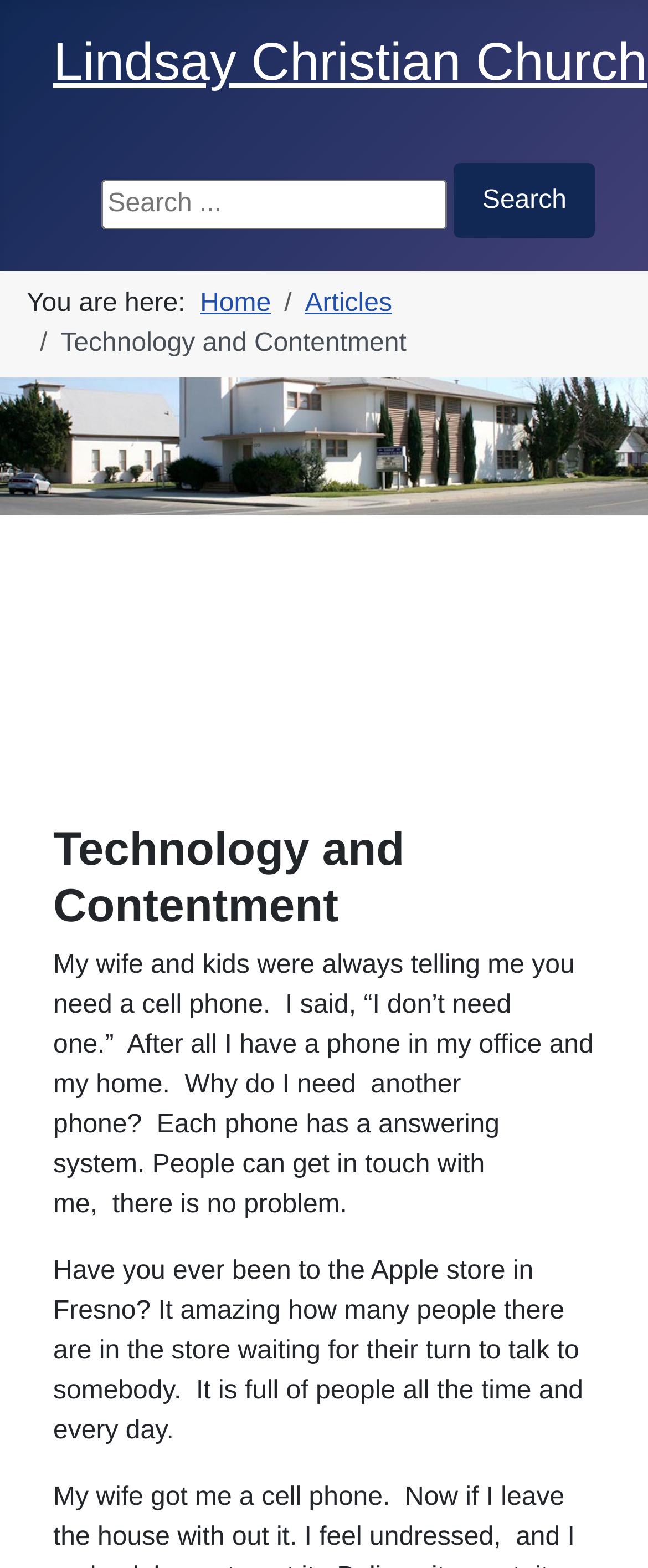Extract the text of the main heading from the webpage.

Technology and Contentment